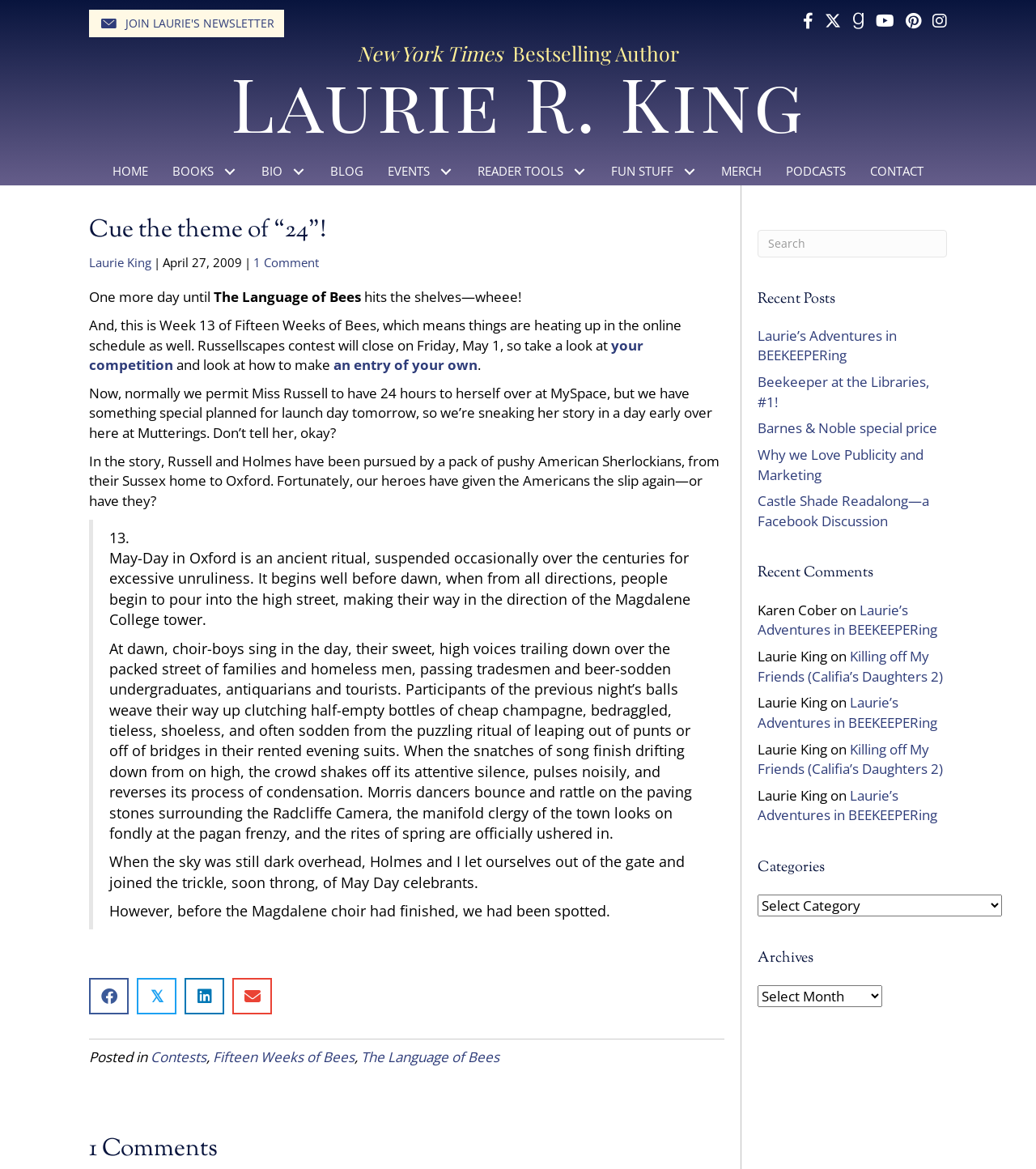Offer a comprehensive description of the webpage’s content and structure.

This webpage is about author Laurie R. King, featuring her latest news and updates. At the top, there is a heading that reads "Cue the theme of '24'!" and a button to join her newsletter. Below that, there is a navigation menu with links to various sections of the website, including "HOME", "BOOKS", "BIO", "BLOG", "EVENTS", "READER TOOLS", "FUN STUFF", "MERCH", "PODCASTS", and "CONTACT".

The main content of the page is a blog post announcing that Laurie King's book "The Language of Bees" will be released the next day. The post includes a brief summary of the book and mentions a contest called "Russellscapes" that will close soon. There is also a link to a story by Miss Russell, which is a special launch day treat.

The blog post is followed by a blockquote with a story excerpt, which describes a scene in Oxford on May Day. The excerpt is from Chapter 13 of "The Language of Bees".

At the bottom of the page, there are links to share the post on social media, as well as a section with recent posts, recent comments, and categories. There is also a search bar and a section with archives.